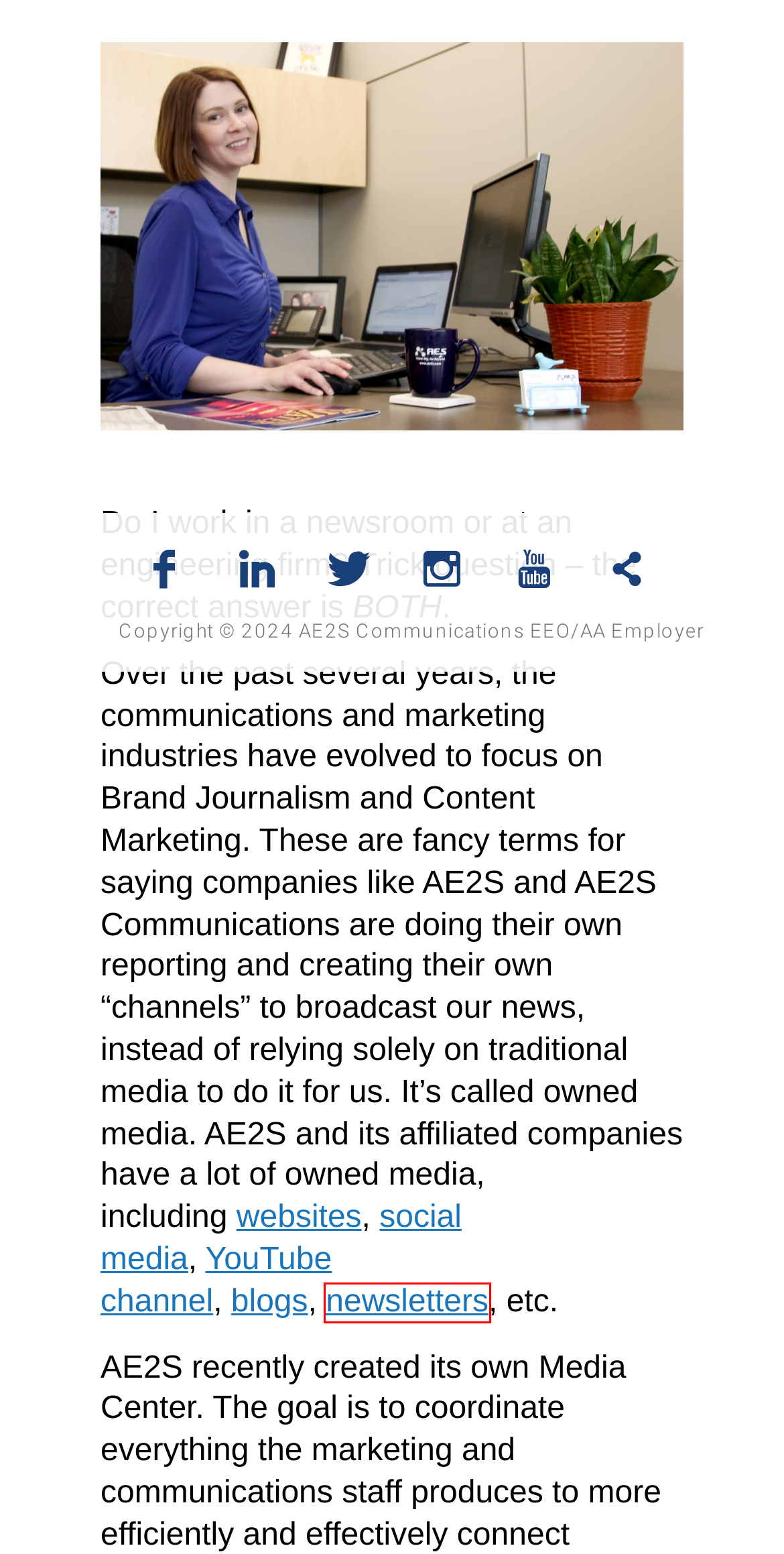You are presented with a screenshot of a webpage with a red bounding box. Select the webpage description that most closely matches the new webpage after clicking the element inside the red bounding box. The options are:
A. Communications Minute – AE2S Communications
B. The Update – AE2S – Water Related Regulatory Compliance in US – News and Updates
C. Heather Syverson – AE2S Communications
D. AE2S | Water Engineering Consulting Firm
E. Terms of Use – AE2S Communications
F. social media – AE2S Communications
G. Media – AE2S Communications
H. Whiskey & Economic Development – AE2S Communications

B